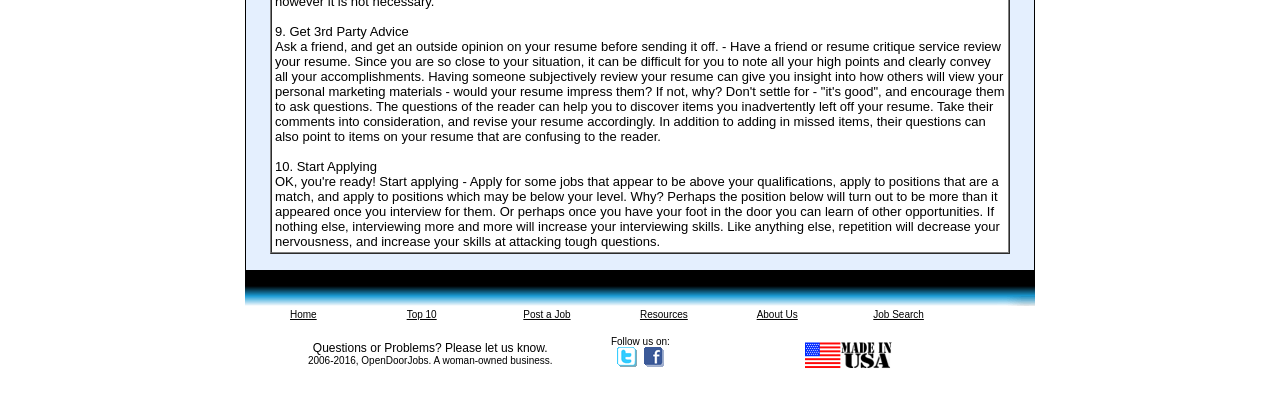Could you provide the bounding box coordinates for the portion of the screen to click to complete this instruction: "Click on Home"?

[0.227, 0.755, 0.247, 0.789]